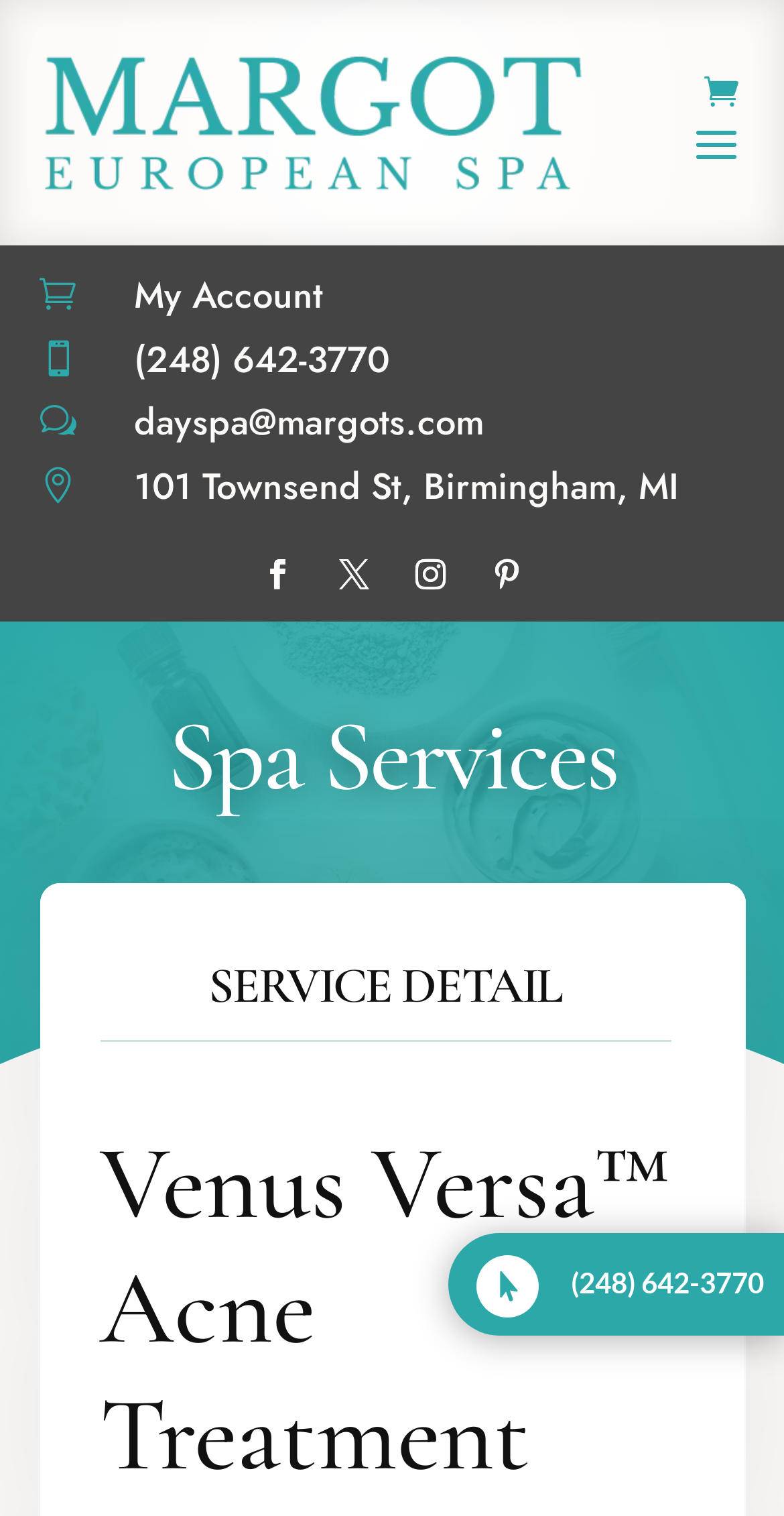Describe all significant elements and features of the webpage.

The webpage appears to be the homepage of Margot European Spa, located at 101 Townsend St, Birmingham, MI. At the top left corner, there is a logo of Margot European Spa, which is an image linked to the spa's website. 

To the right of the logo, there are several icons, including a shopping bag, a phone, an envelope, and a location pin, each with a corresponding heading below, such as "My Account", the spa's phone number, email address, and physical address.

Below these icons, there are four social media links, allowing users to follow the spa on Facebook, X, Instagram, and Pinterest. These links are positioned horizontally, with Facebook on the left and Pinterest on the right.

Further down the page, there are two headings, "Spa Services" and "SERVICE DETAIL", which suggest that the page may provide information about the spa's services. 

In the bottom right corner, there is a table with a phone icon and the spa's phone number, which is (248) 642-3770.